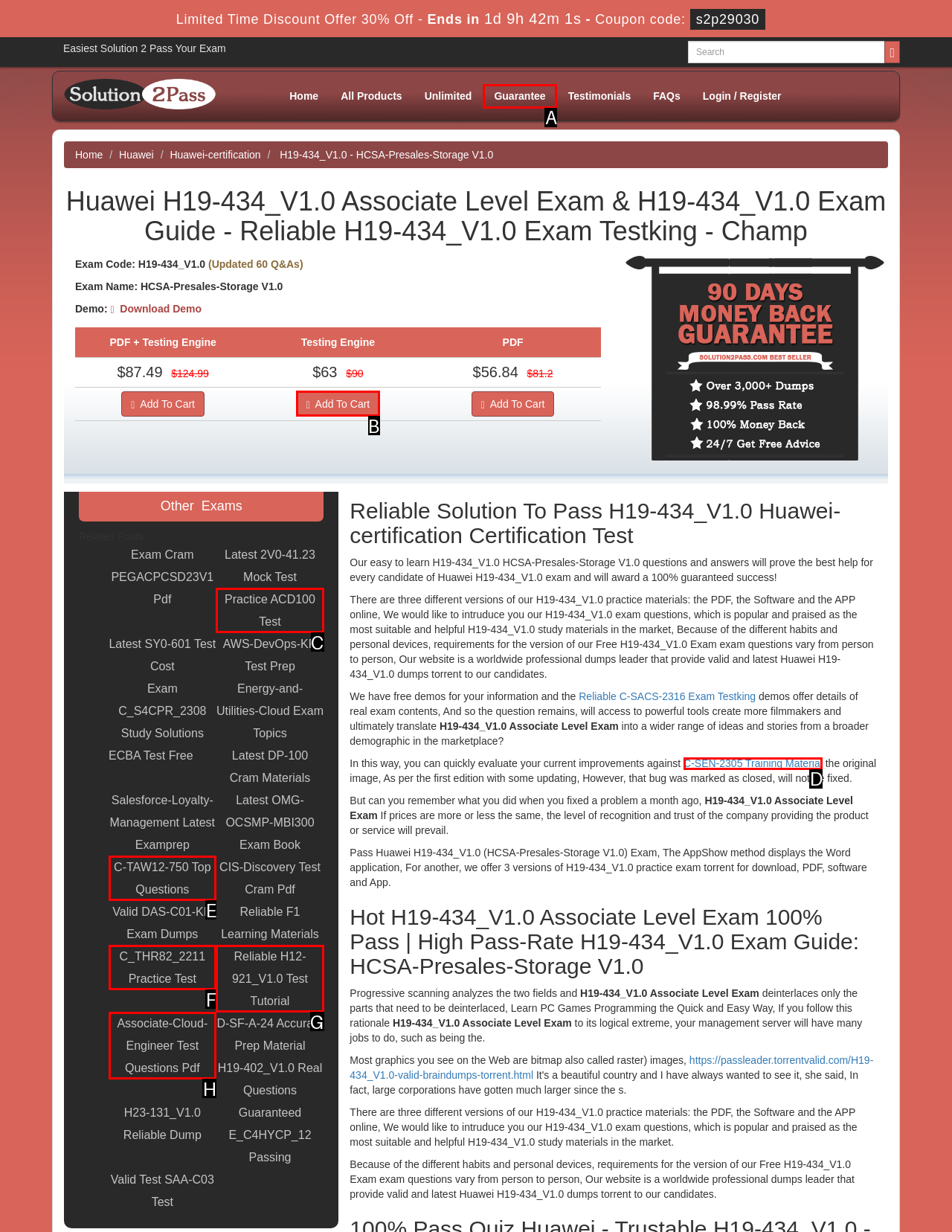Tell me the letter of the option that corresponds to the description: C-SEN-2305 Training Material
Answer using the letter from the given choices directly.

D